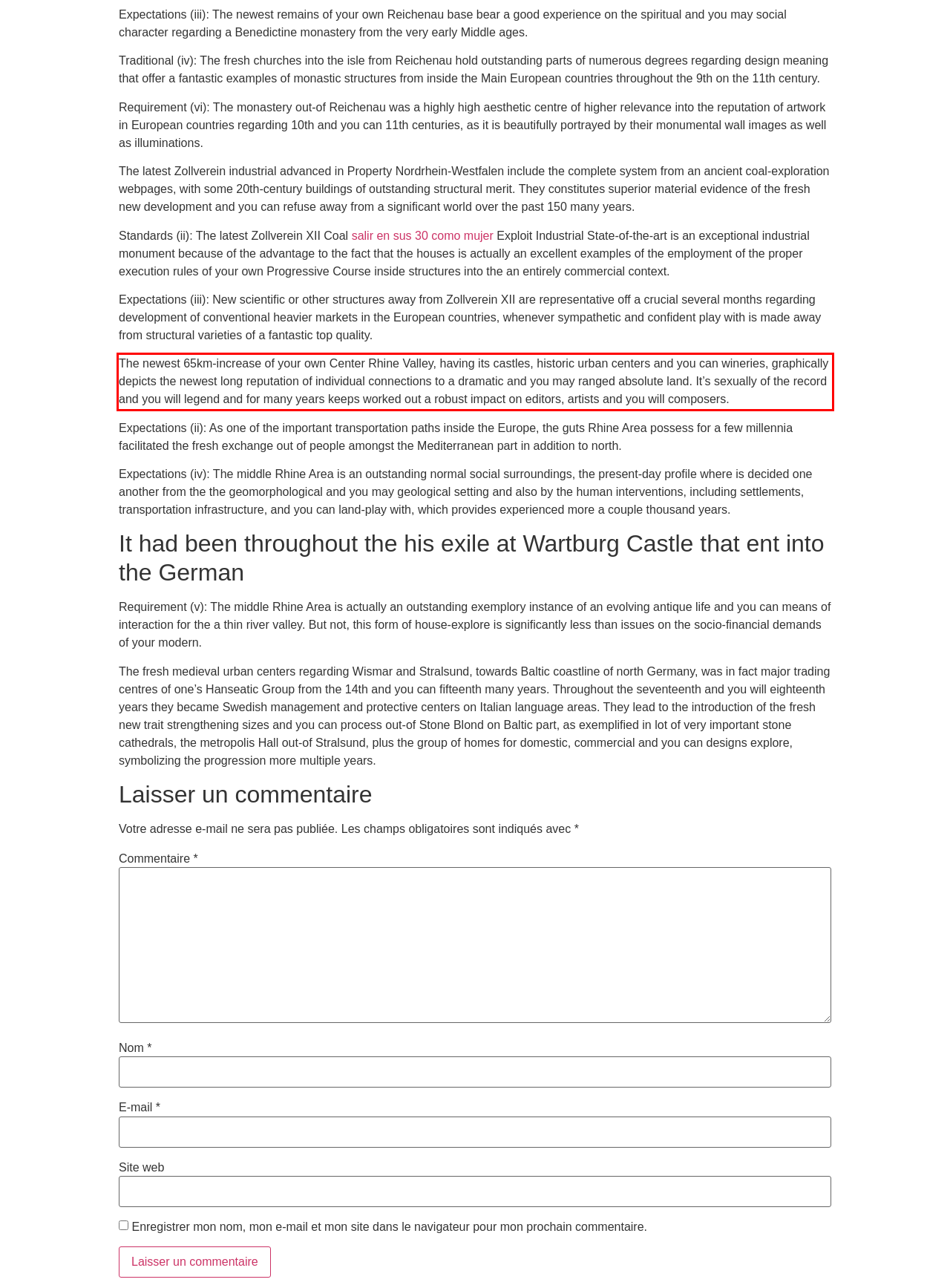Analyze the screenshot of the webpage that features a red bounding box and recognize the text content enclosed within this red bounding box.

The newest 65km-increase of your own Center Rhine Valley, having its castles, historic urban centers and you can wineries, graphically depicts the newest long reputation of individual connections to a dramatic and you may ranged absolute land. It’s sexually of the record and you will legend and for many years keeps worked out a robust impact on editors, artists and you will composers.